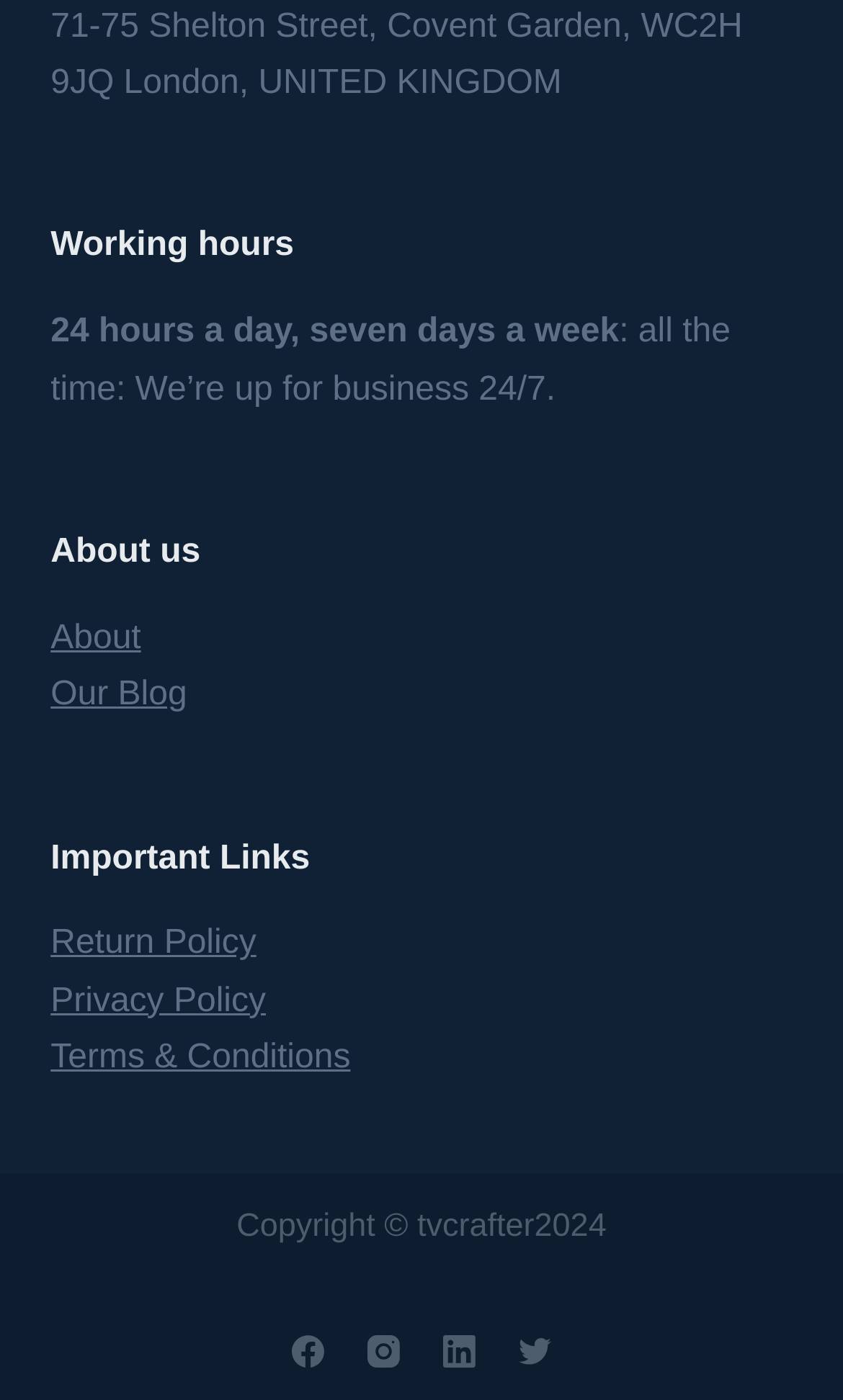Identify the bounding box of the UI element that matches this description: "aria-label="Instagram"".

[0.436, 0.954, 0.474, 0.977]